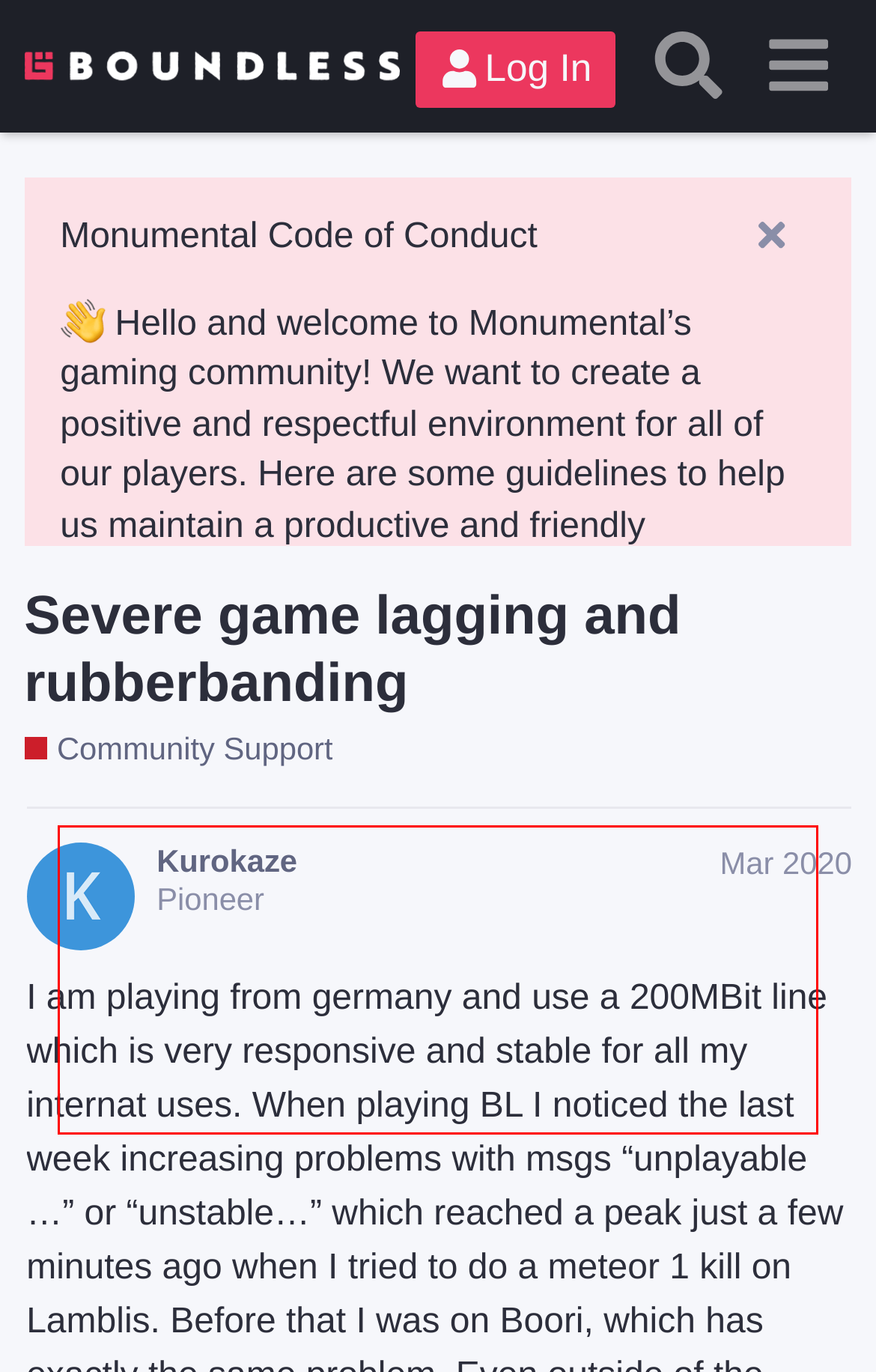Within the screenshot of a webpage, identify the red bounding box and perform OCR to capture the text content it contains.

Constructive Communication: Whether you’re chatting with fellow players, moderators, or us at Monumental, let’s keep the conversation constructive. Meaningful discussions lead to better interactions and a thriving community.